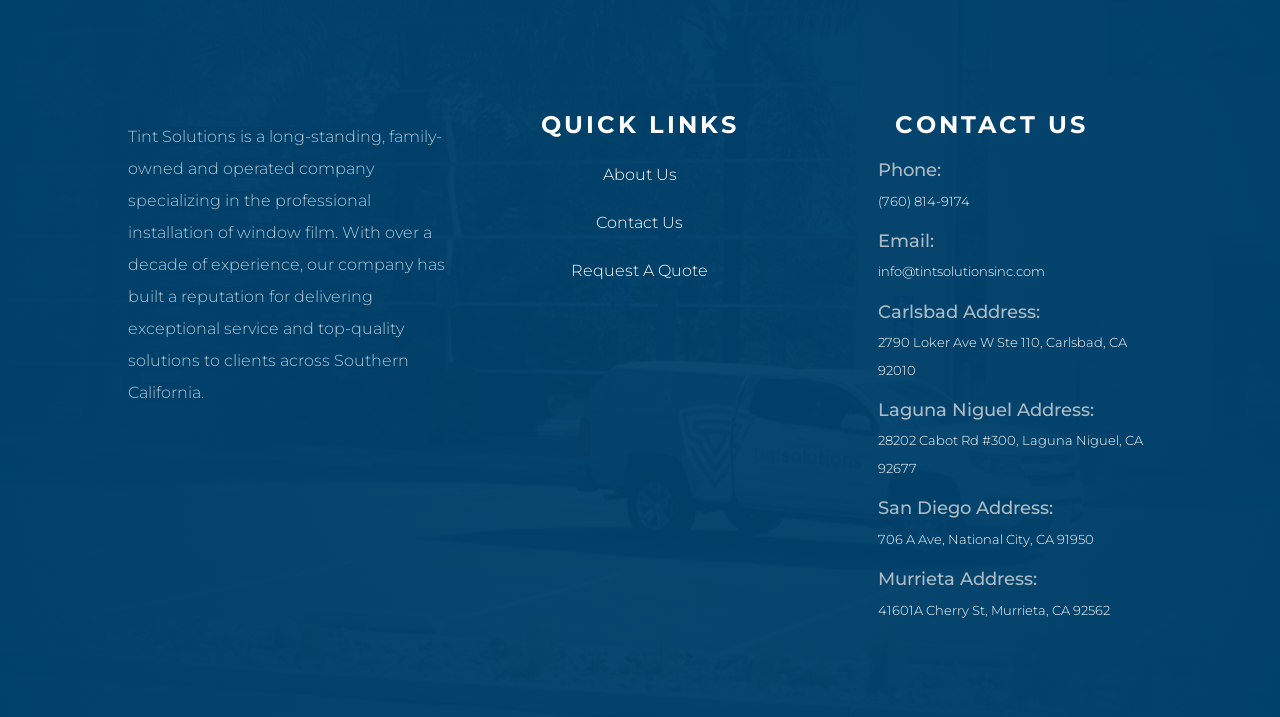How many addresses are listed?
Answer the question using a single word or phrase, according to the image.

4